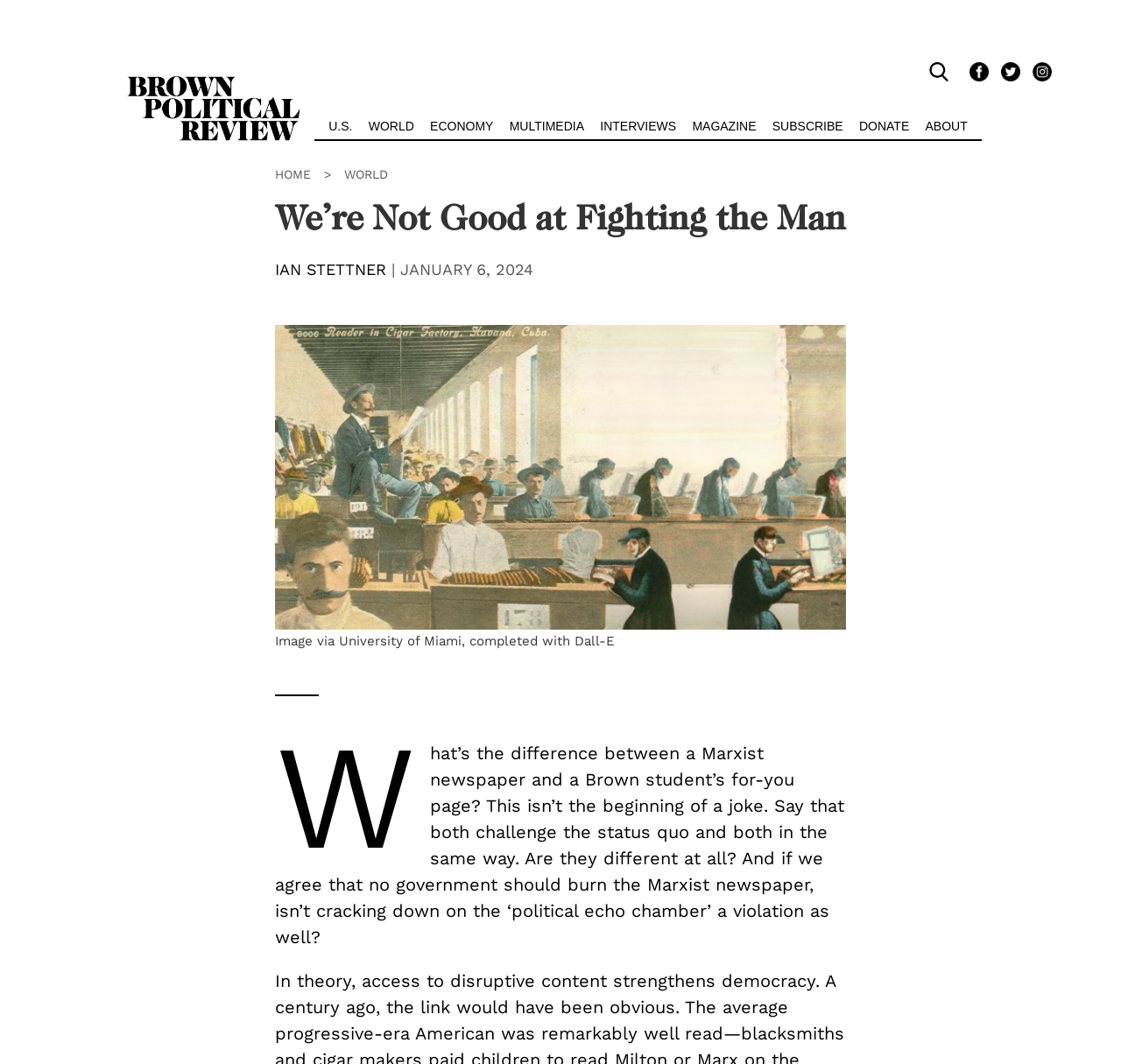Who is the author of the article?
Please ensure your answer is as detailed and informative as possible.

I found the author's name 'IAN STETTNER' below the title of the article.